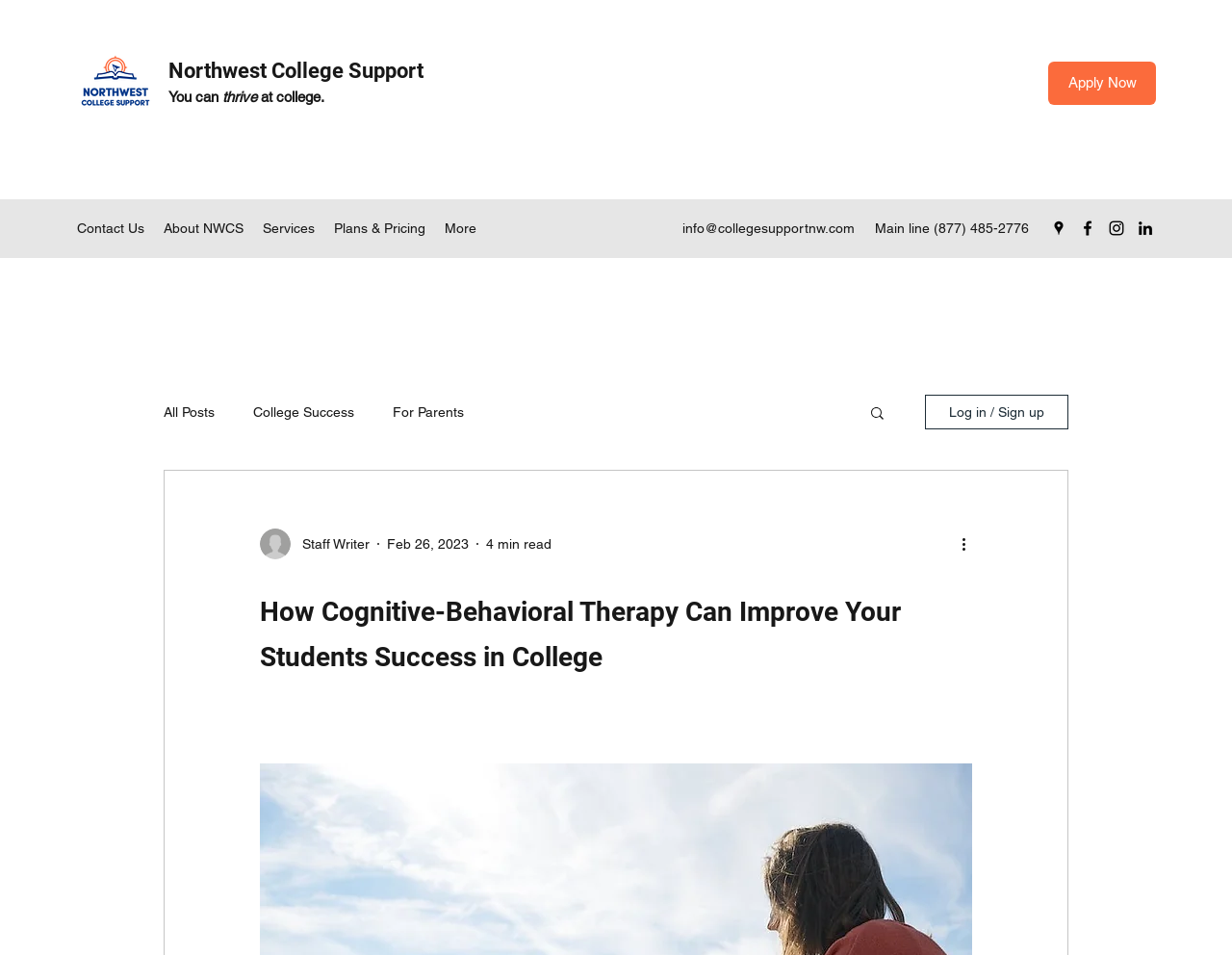What is the purpose of the 'Search' button?
Answer with a single word or short phrase according to what you see in the image.

To search the website